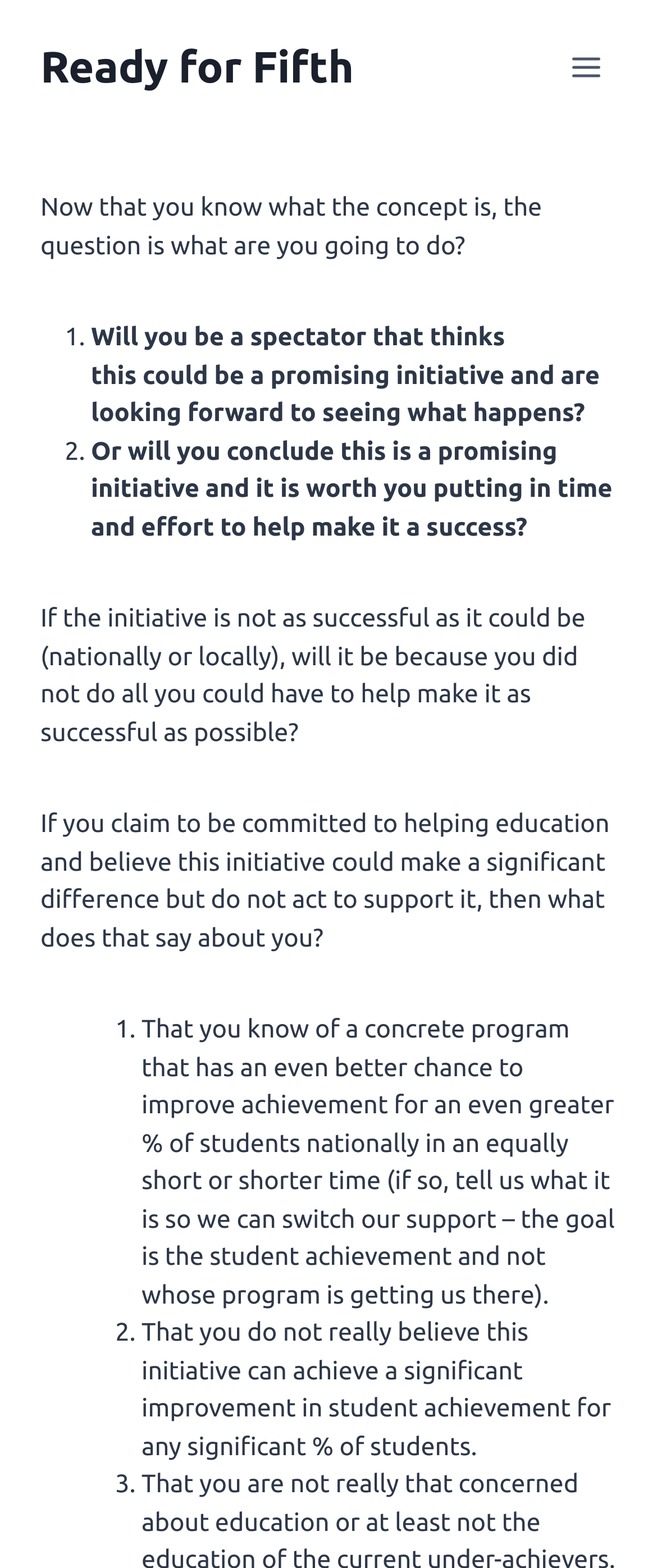Based on the image, please respond to the question with as much detail as possible:
What is the main topic of discussion on this webpage?

Based on the content of the webpage, it appears to be discussing the next steps to be taken after learning about a concept, specifically referred to as the 'Fifth initiative'. The text explores the idea of taking action to support this initiative and the implications of not doing so.